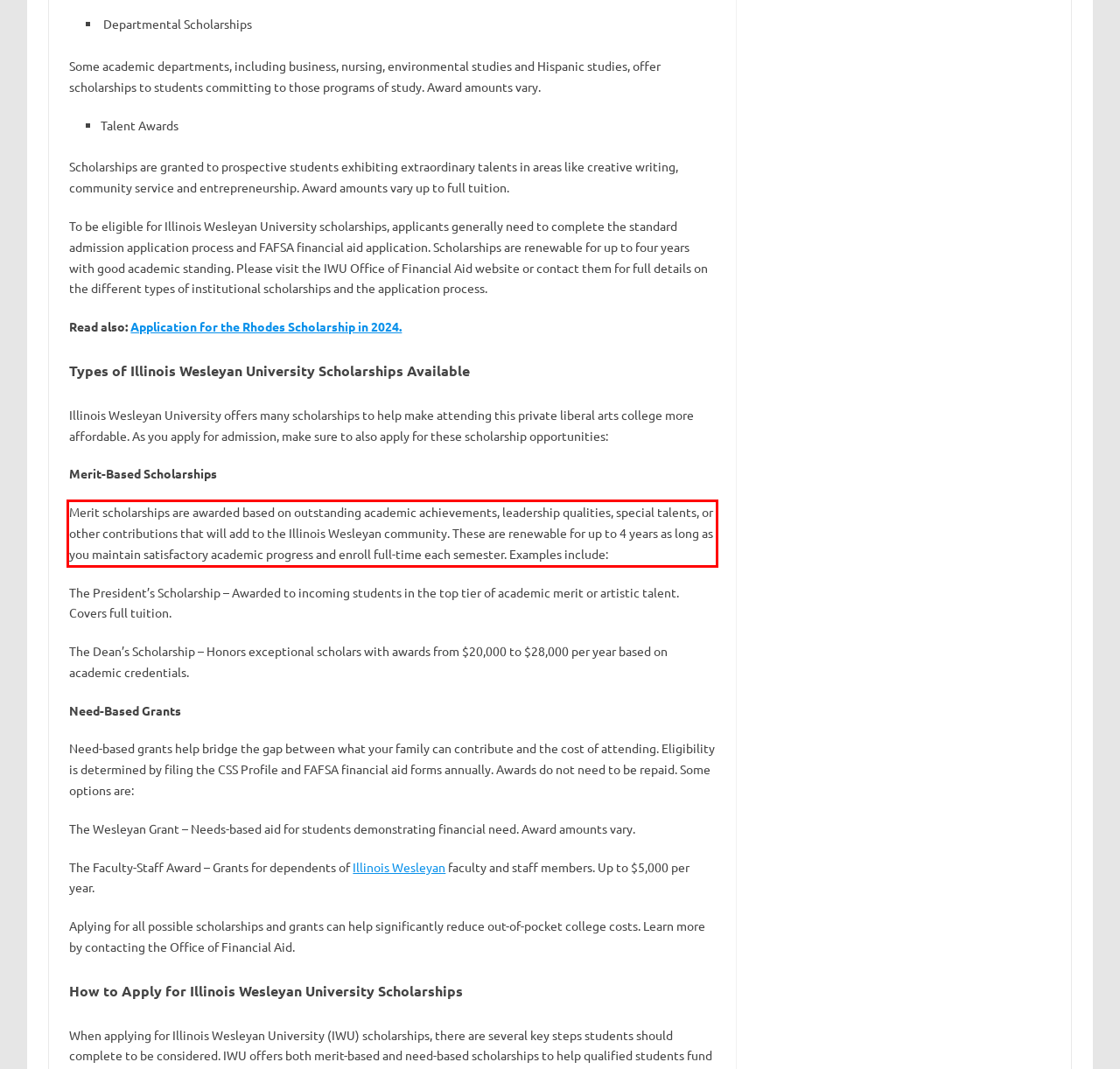You are given a screenshot with a red rectangle. Identify and extract the text within this red bounding box using OCR.

Merit scholarships are awarded based on outstanding academic achievements, leadership qualities, special talents, or other contributions that will add to the Illinois Wesleyan community. These are renewable for up to 4 years as long as you maintain satisfactory academic progress and enroll full-time each semester. Examples include: